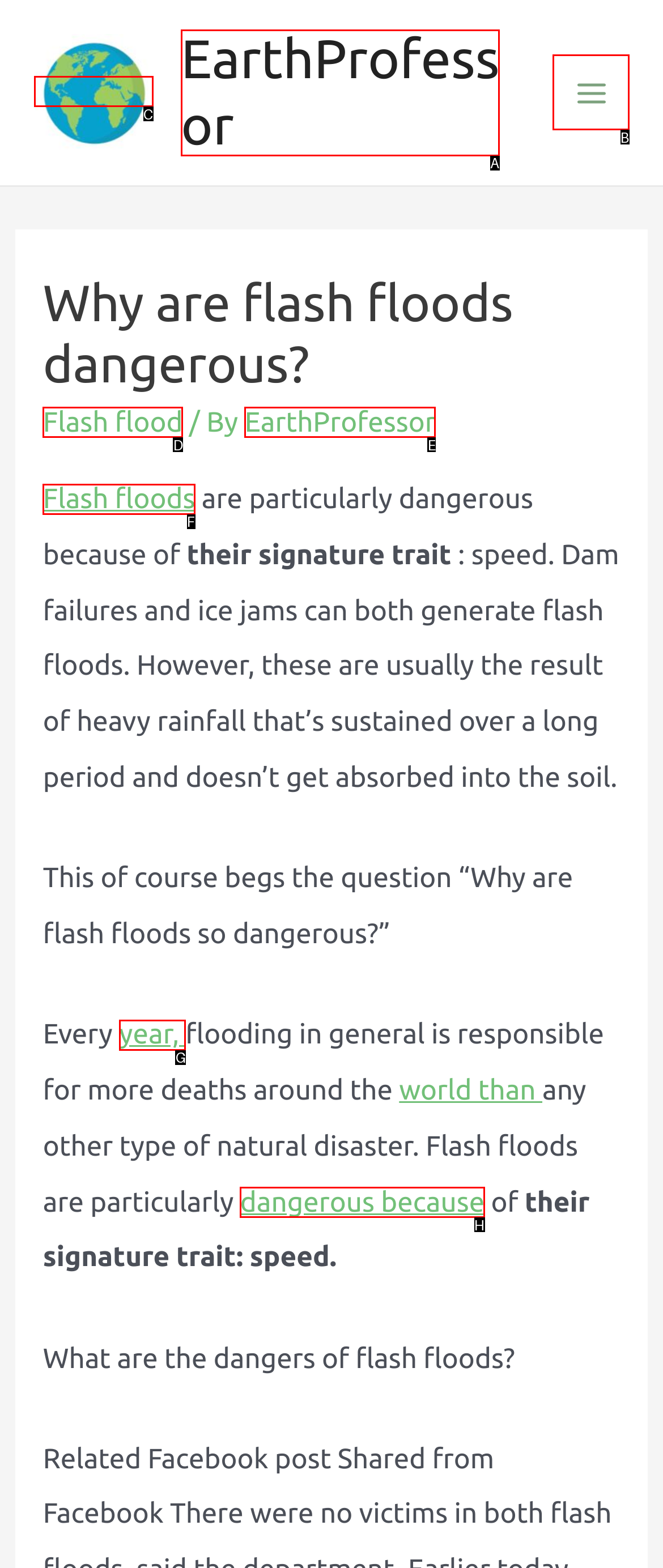Identify the correct UI element to click to follow this instruction: Open the 'Main Menu'
Respond with the letter of the appropriate choice from the displayed options.

B